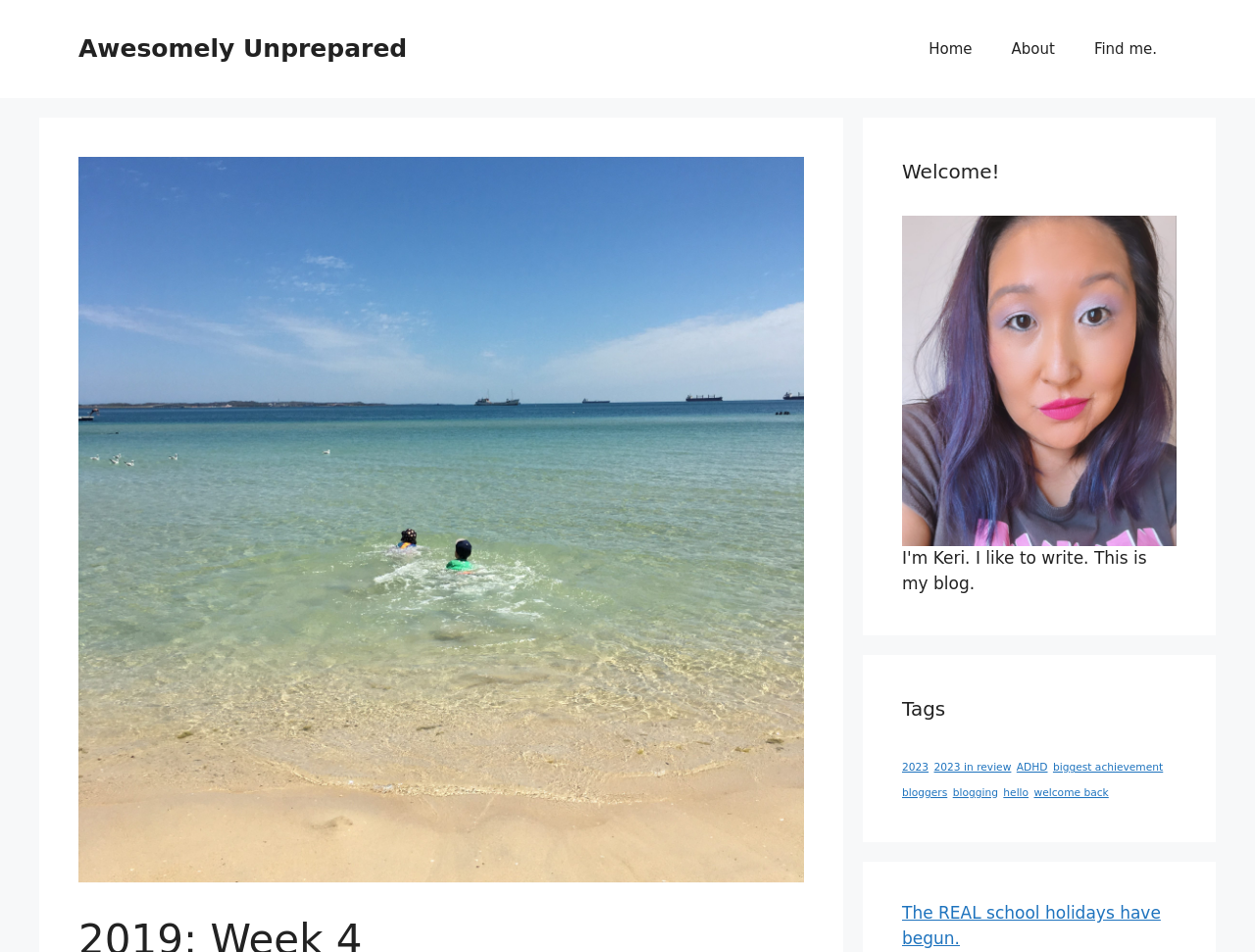Return the bounding box coordinates of the UI element that corresponds to this description: "welcome back". The coordinates must be given as four float numbers in the range of 0 and 1, [left, top, right, bottom].

[0.824, 0.826, 0.883, 0.839]